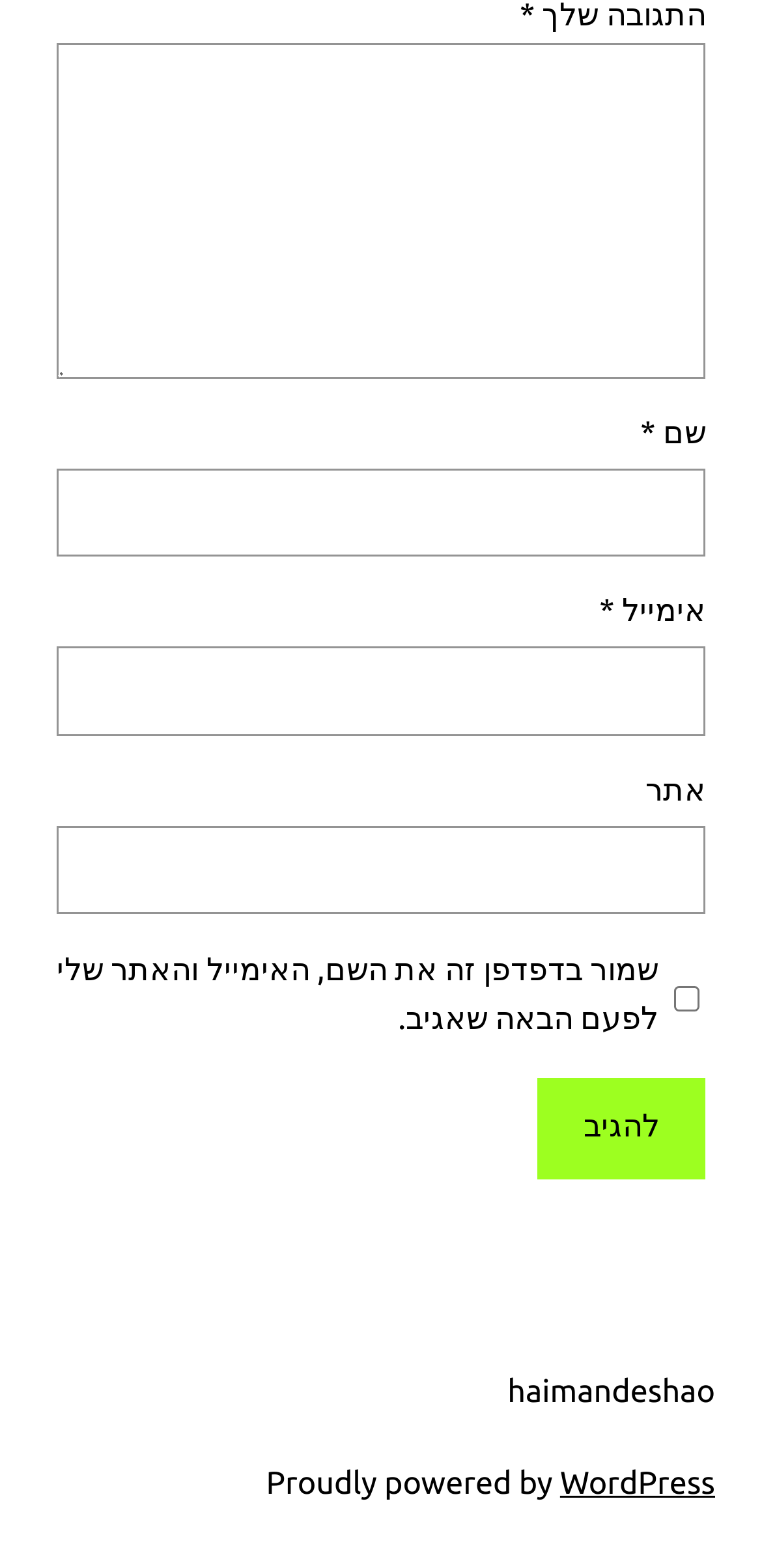Given the following UI element description: "name="submit" value="להגיב"", find the bounding box coordinates in the webpage screenshot.

[0.705, 0.688, 0.926, 0.752]